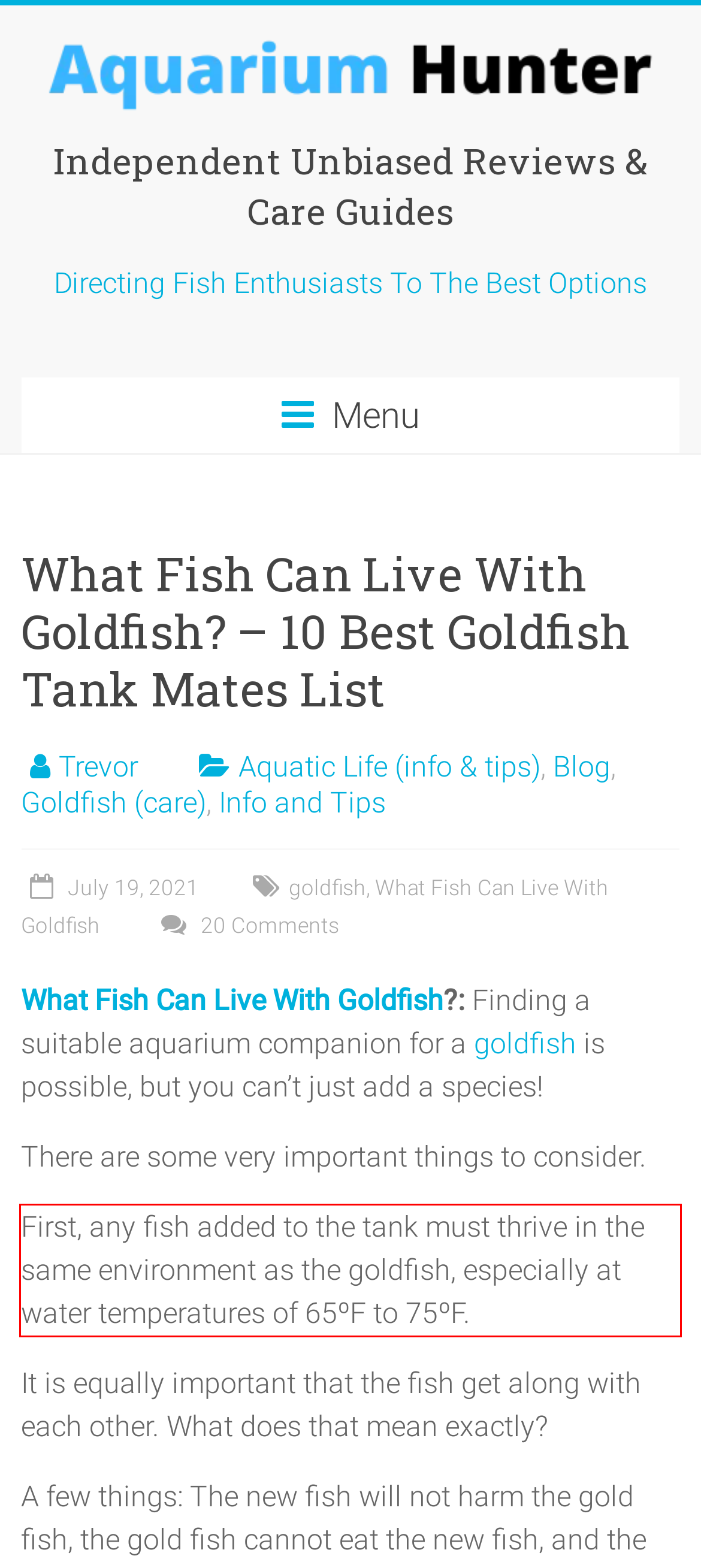Identify and transcribe the text content enclosed by the red bounding box in the given screenshot.

First, any fish added to the tank must thrive in the same environment as the goldfish, especially at water temperatures of 65ºF to 75ºF.